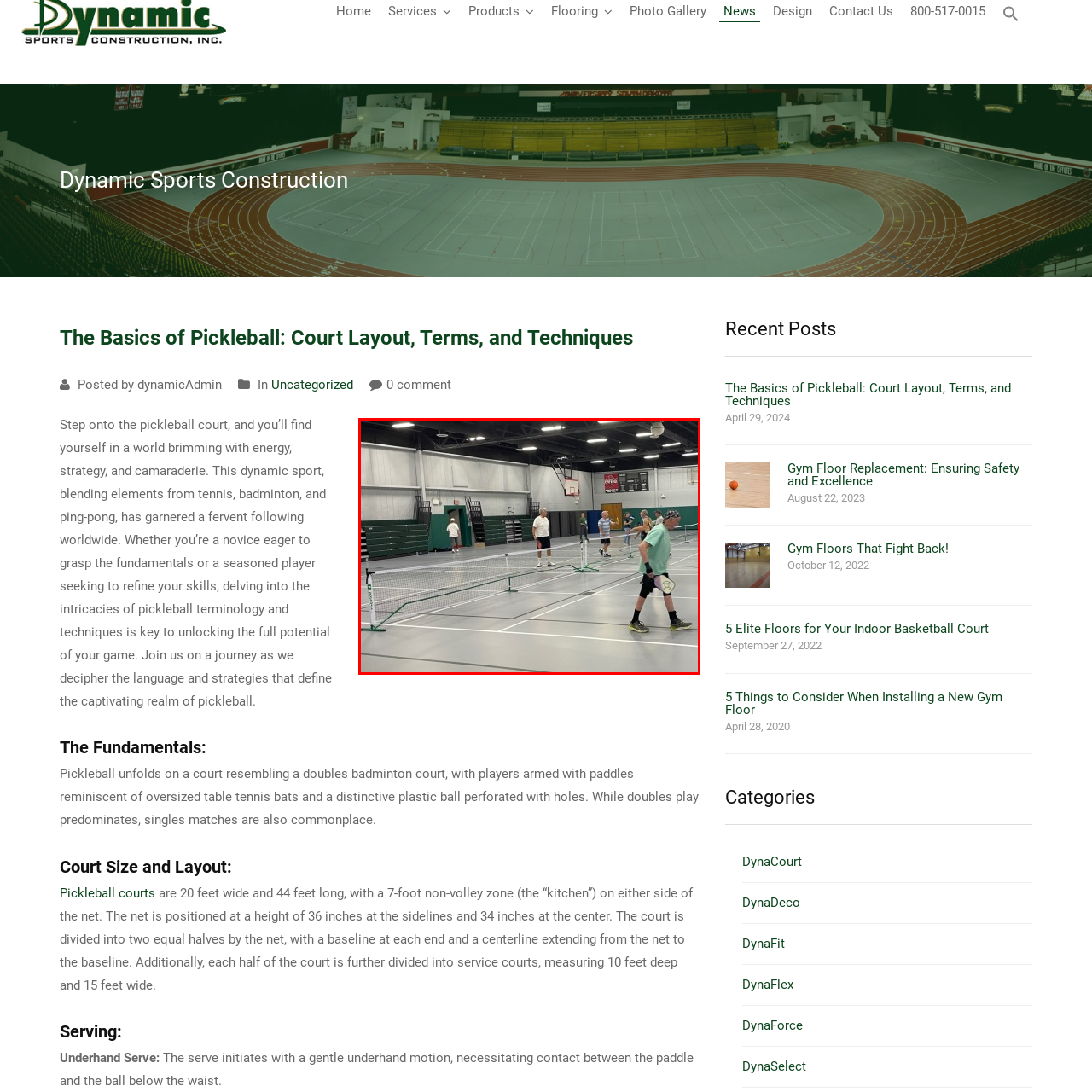Explain in detail what is happening in the image enclosed by the red border.

The image captures a lively indoor pickleball scene, showcasing multiple players engaged in a friendly game within a spacious gymnasium. The setting features well-maintained pickleball courts, marked by netting and clear boundaries on the glossy floor. In the foreground, a player in a light green shirt and black shorts is focused on his next move, while others can be seen in the background, some standing near the nets and others actively participating in matches. The gym is brightly lit, emphasizing the energy and camaraderie prevalent in this popular sport, which is known for combining elements from tennis, badminton, and ping-pong. Various spectators and participants reflect the community aspect of pickleball, where players of all skill levels come together to enjoy the game. The overall atmosphere is one of fun, strategy, and active engagement in this dynamic and social sport.